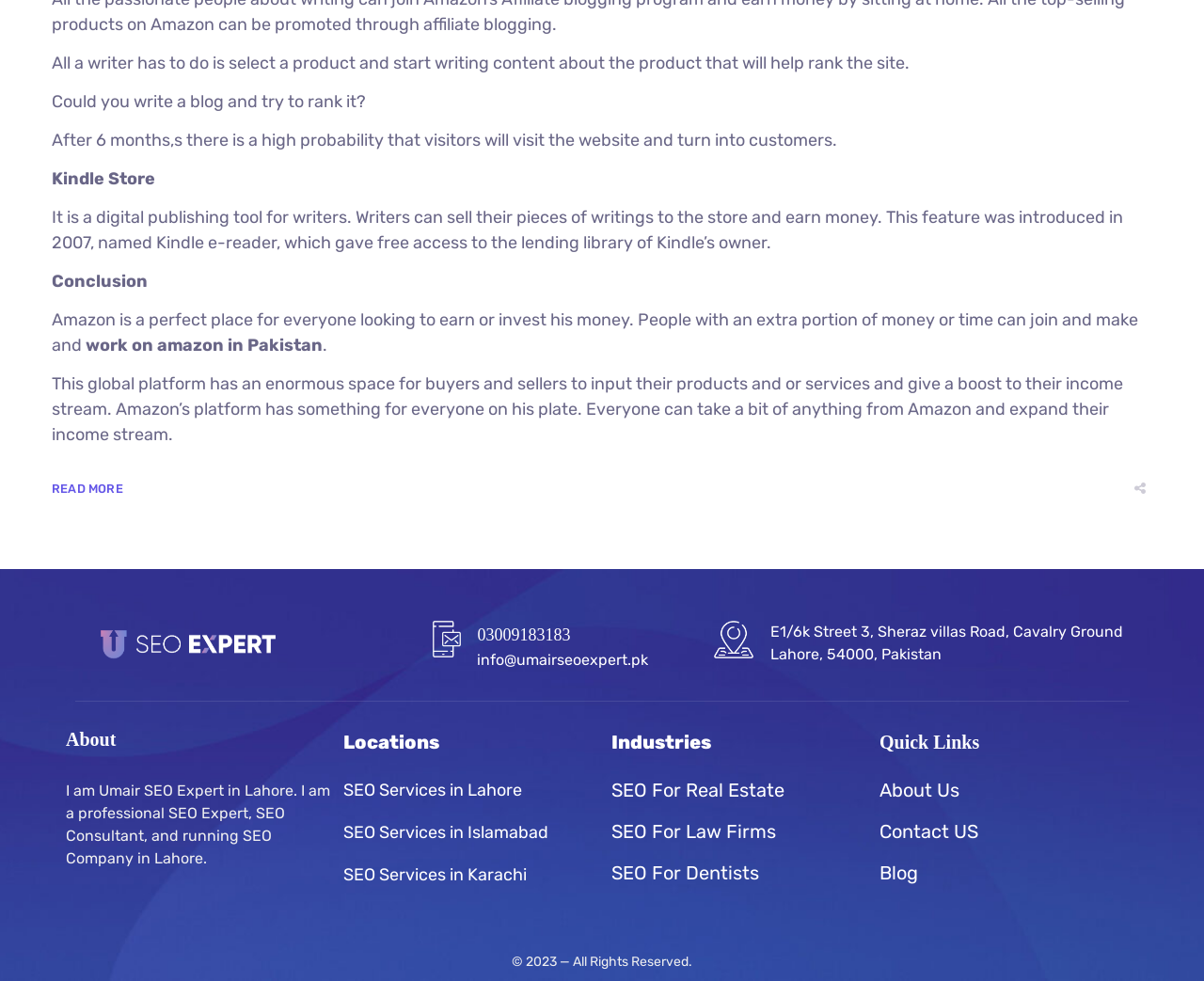Mark the bounding box of the element that matches the following description: "SEO For Real Estate".

[0.508, 0.794, 0.652, 0.817]